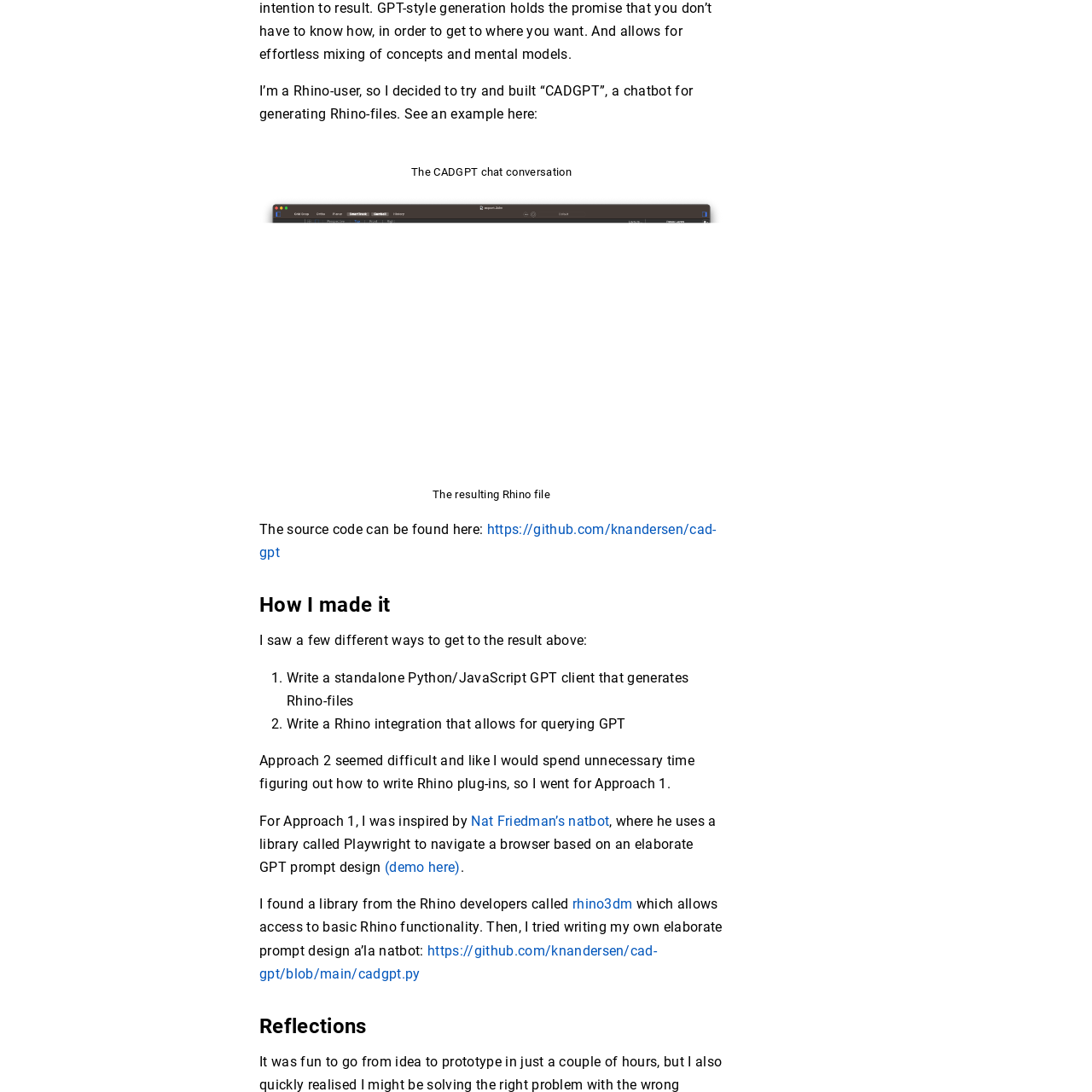Identify the bounding box coordinates for the UI element described by the following text: "Lifestyle". Provide the coordinates as four float numbers between 0 and 1, in the format [left, top, right, bottom].

None